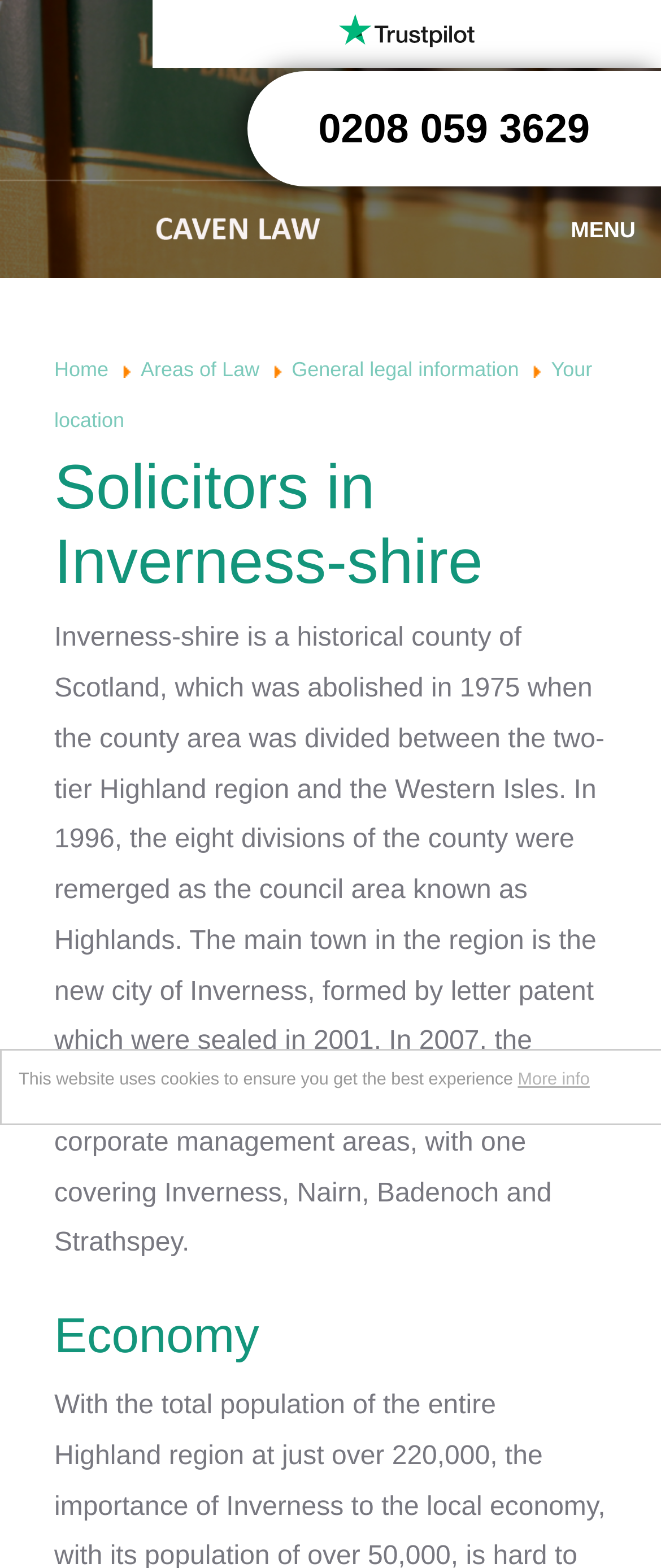What is the corporate management area that covers Inverness?
Using the picture, provide a one-word or short phrase answer.

One of three